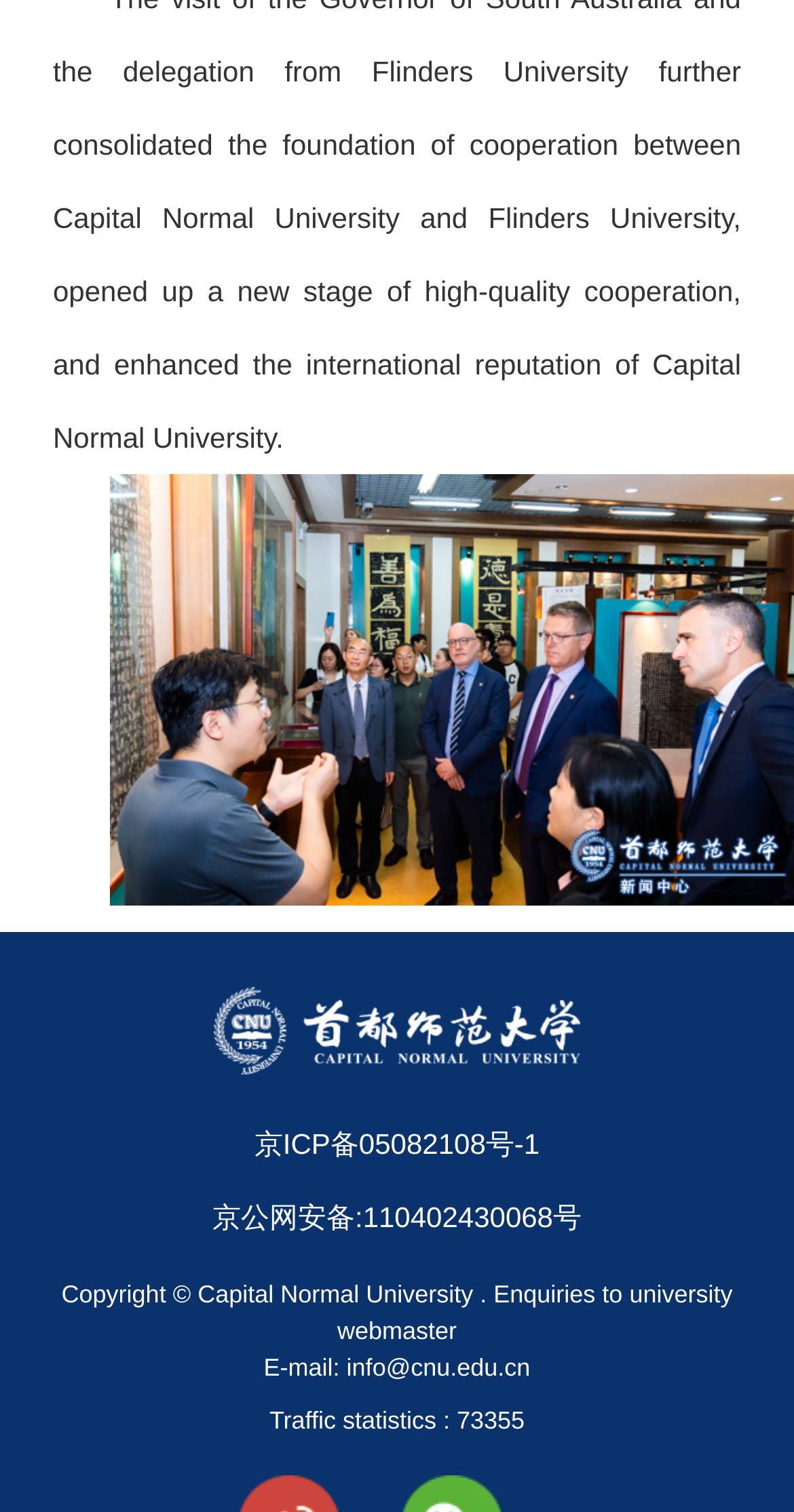Find the bounding box coordinates for the element described here: "Privacy Policy".

None